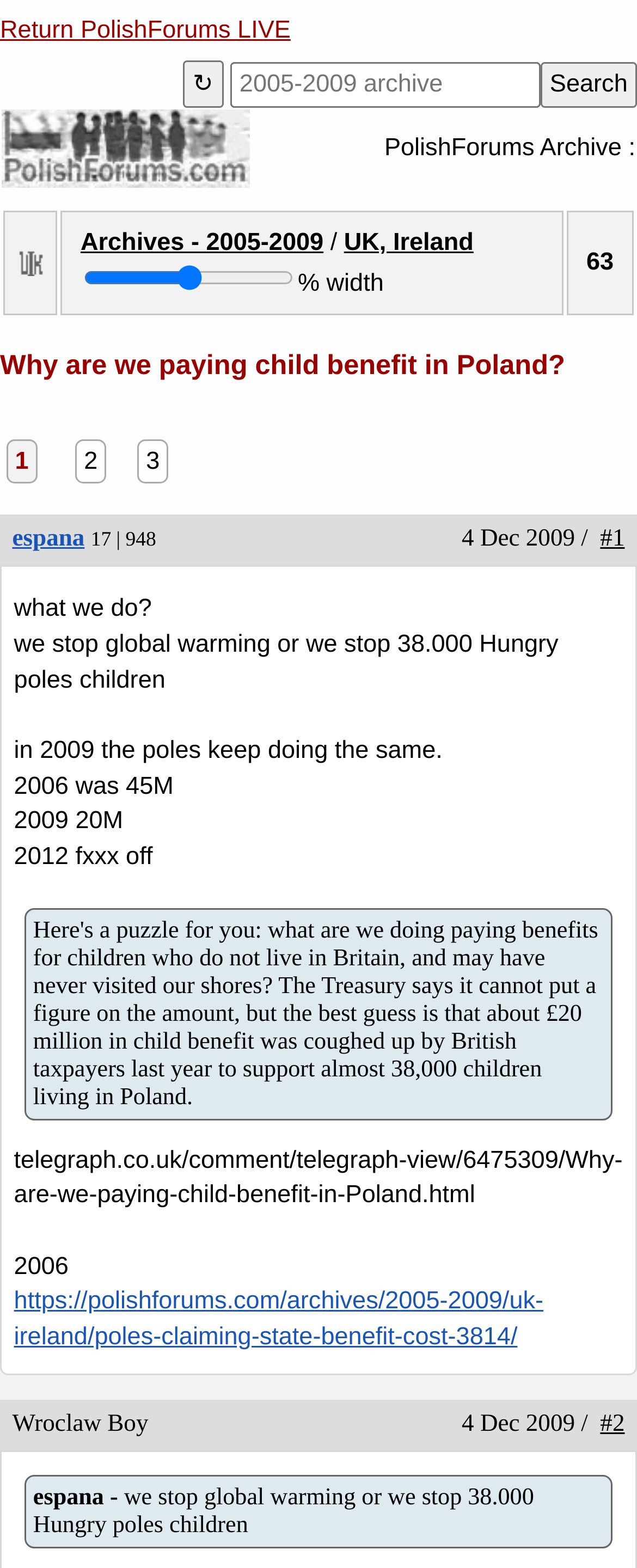What is the orientation of the slider?
Utilize the image to construct a detailed and well-explained answer.

I found the answer by examining the gridcell element, which contains a slider with a horizontal orientation.